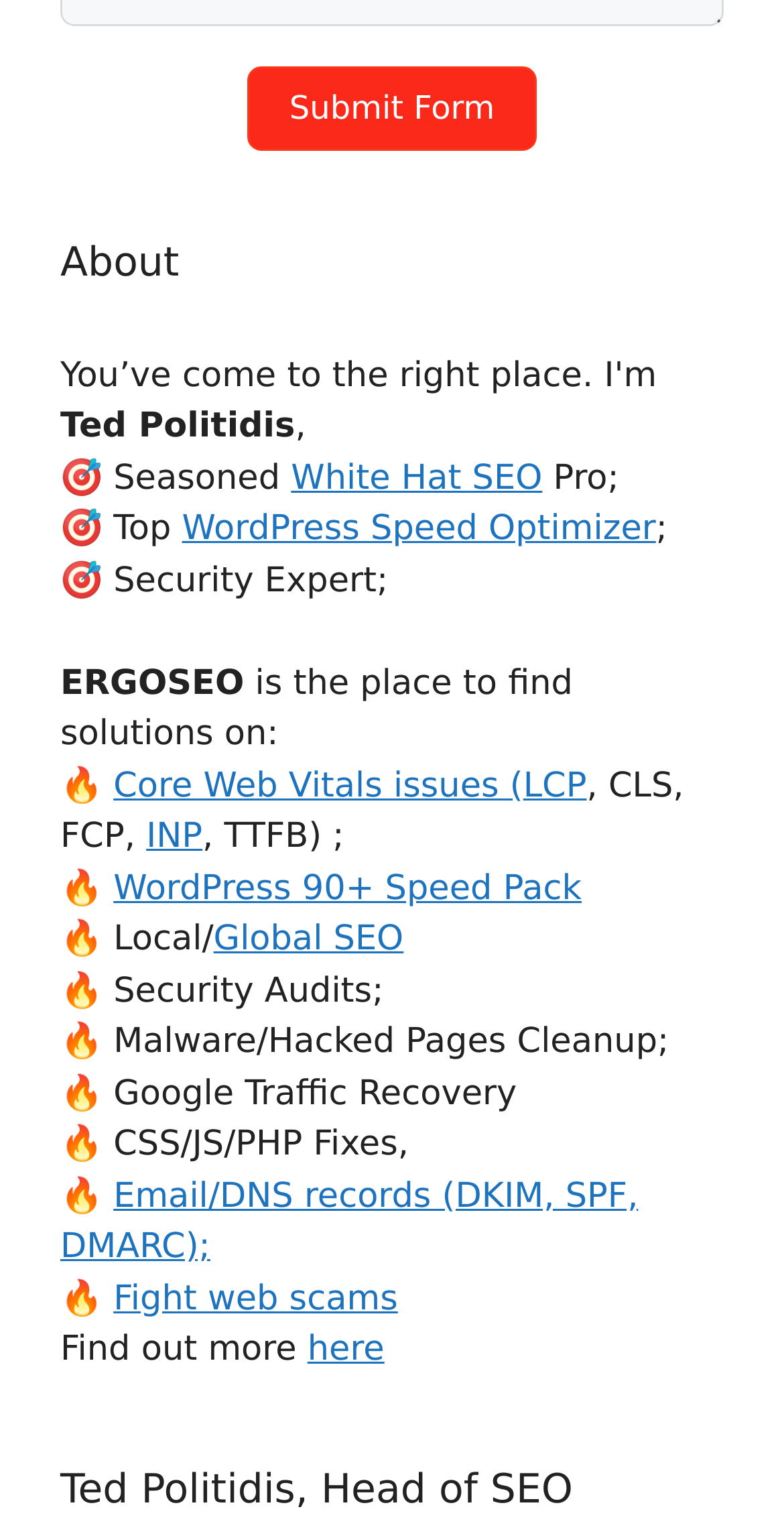Pinpoint the bounding box coordinates of the element that must be clicked to accomplish the following instruction: "Learn more about White Hat SEO". The coordinates should be in the format of four float numbers between 0 and 1, i.e., [left, top, right, bottom].

[0.371, 0.298, 0.692, 0.324]